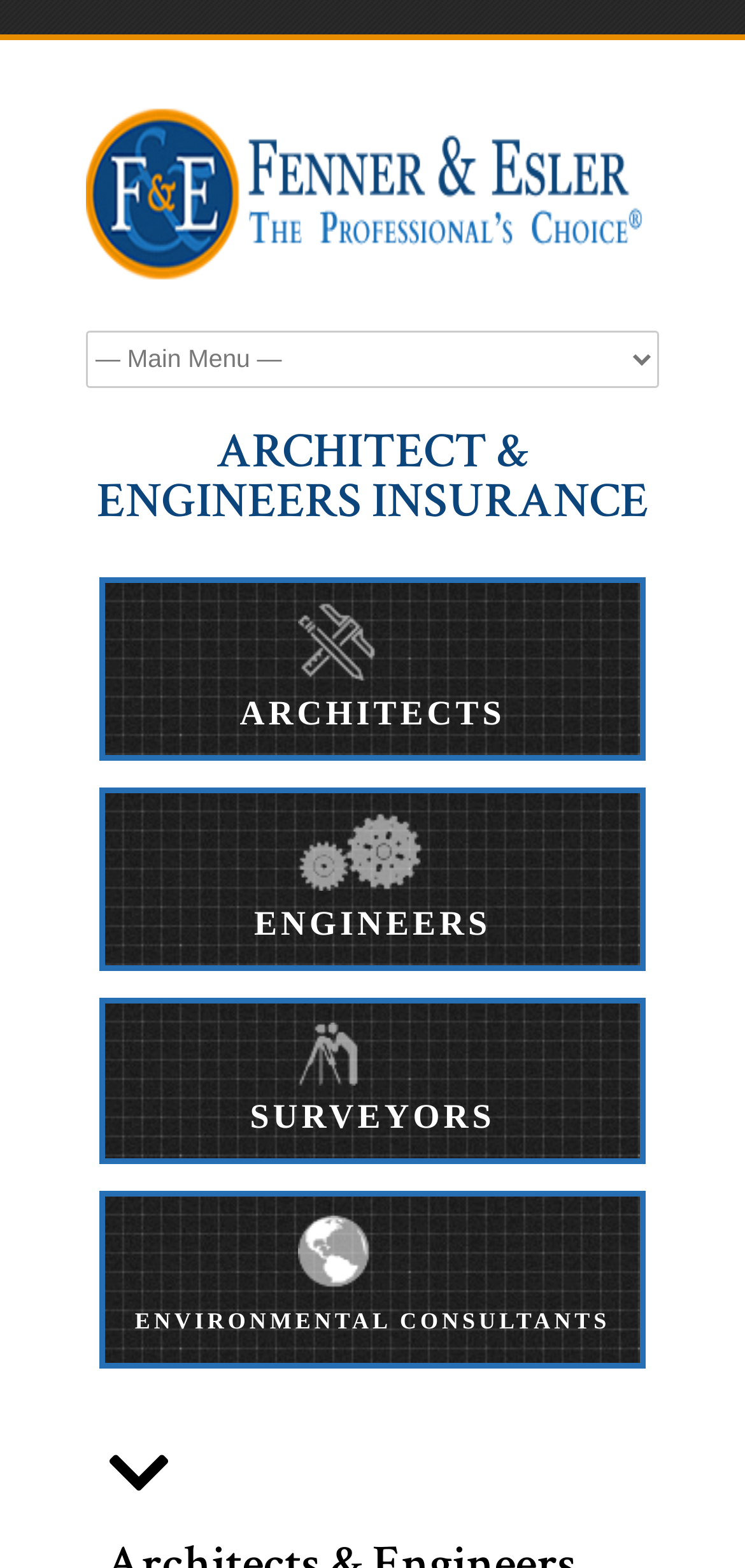What is the last profession listed?
Examine the image and give a concise answer in one word or a short phrase.

Environmental Consultants